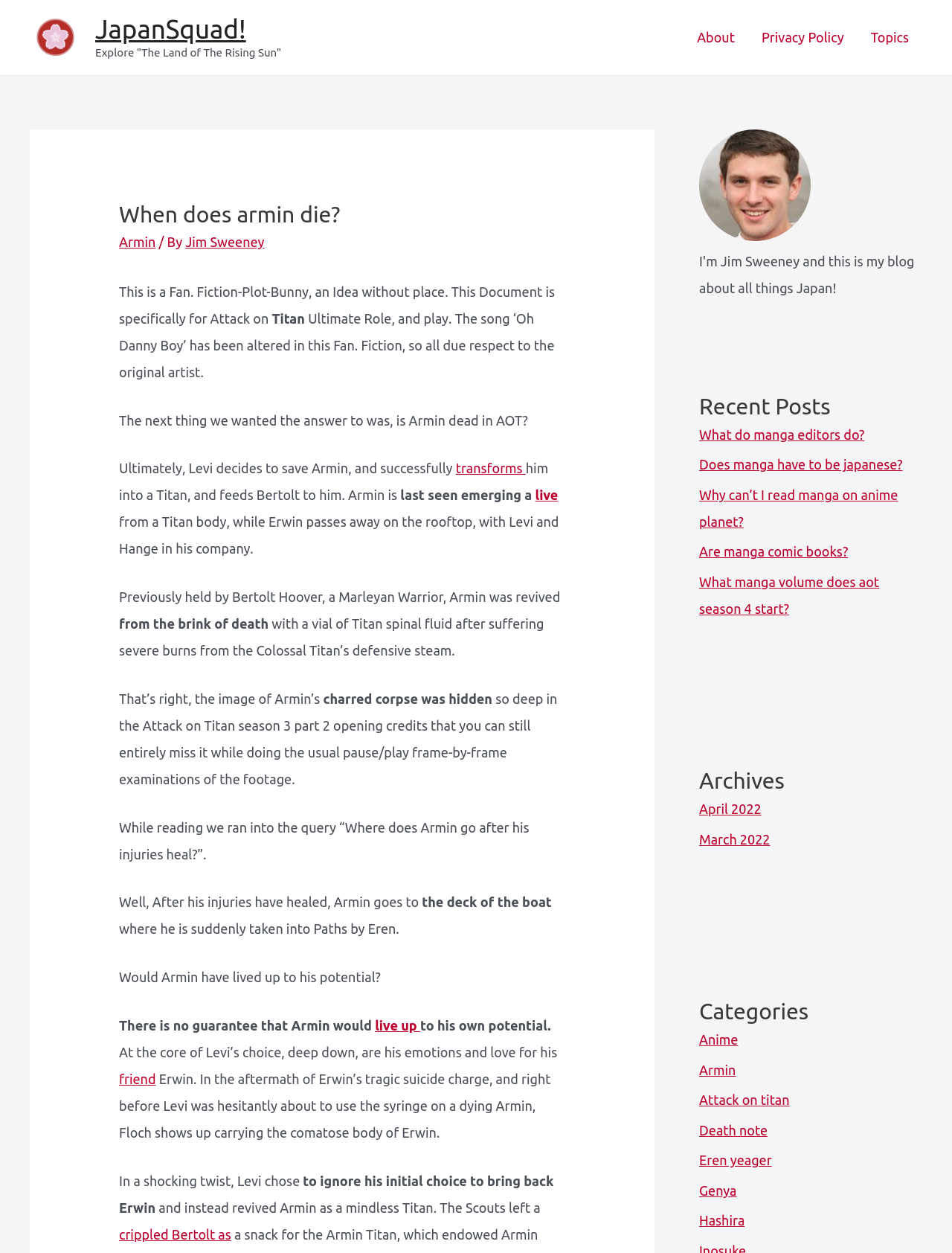Provide a one-word or short-phrase response to the question:
What is the location where Armin goes after his injuries heal?

The deck of the boat